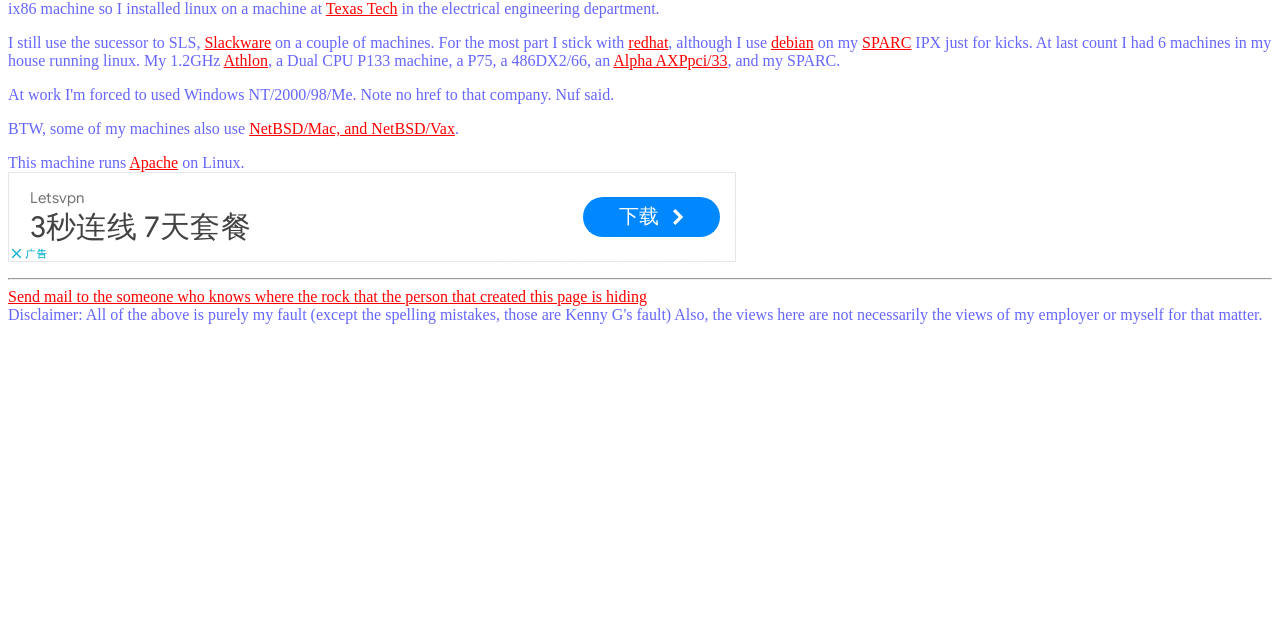Given the element description Texas Tech, predict the bounding box coordinates for the UI element in the webpage screenshot. The format should be (top-left x, top-left y, bottom-right x, bottom-right y), and the values should be between 0 and 1.

[0.255, 0.0, 0.311, 0.027]